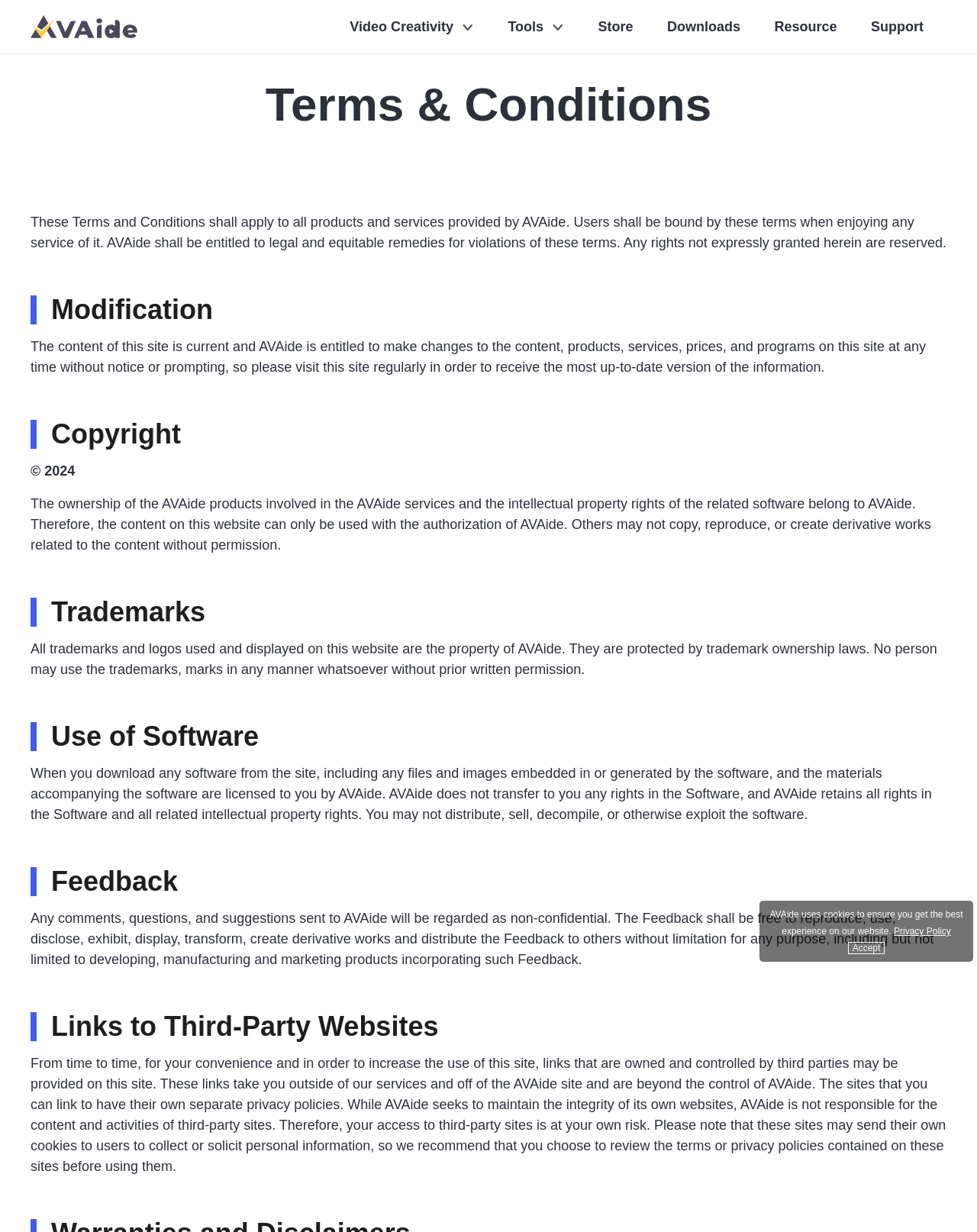Based on the description "Privacy Policy", find the bounding box of the specified UI element.

[0.915, 0.752, 0.973, 0.76]